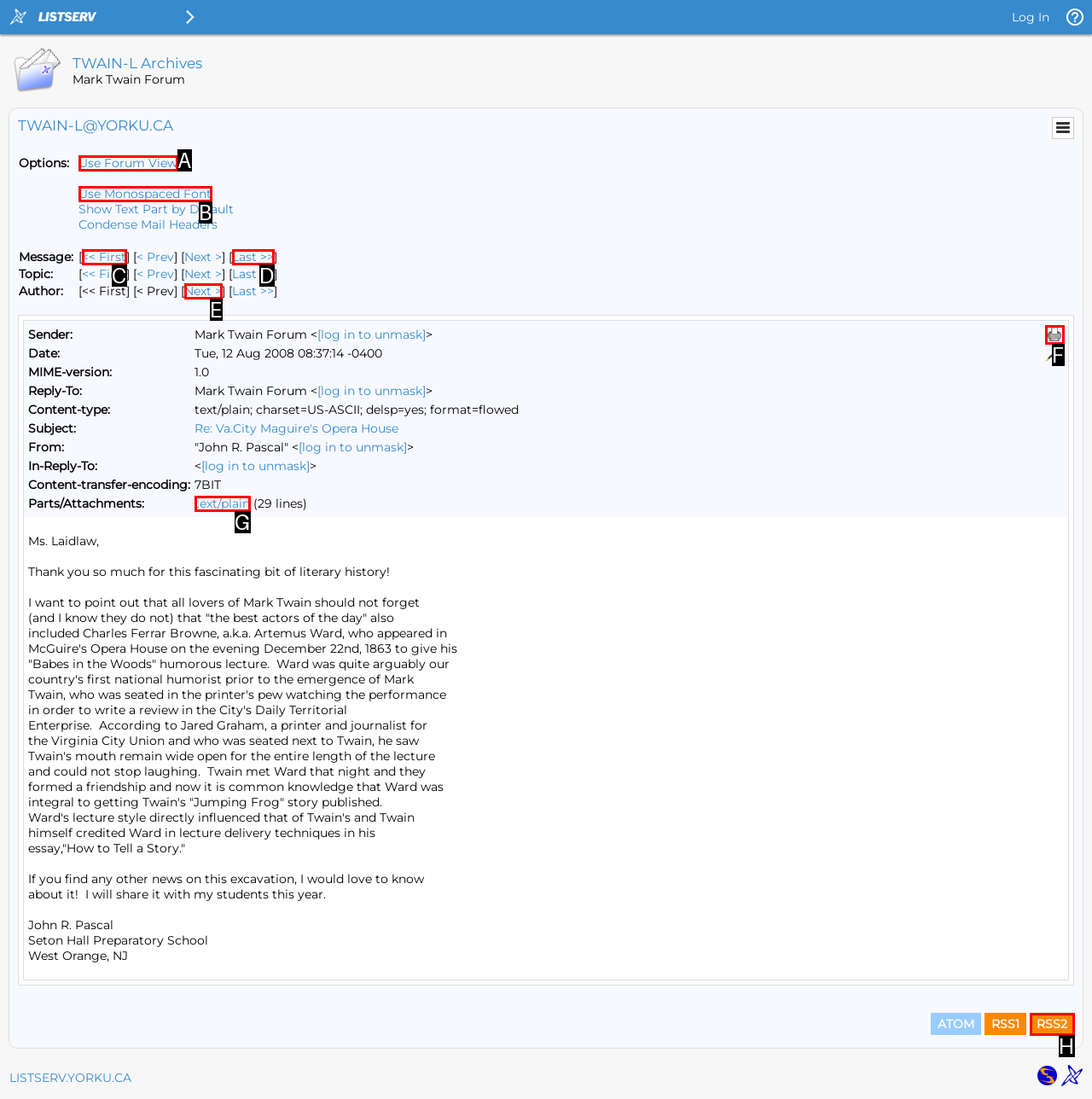Identify the letter of the UI element that corresponds to: << First
Respond with the letter of the option directly.

C